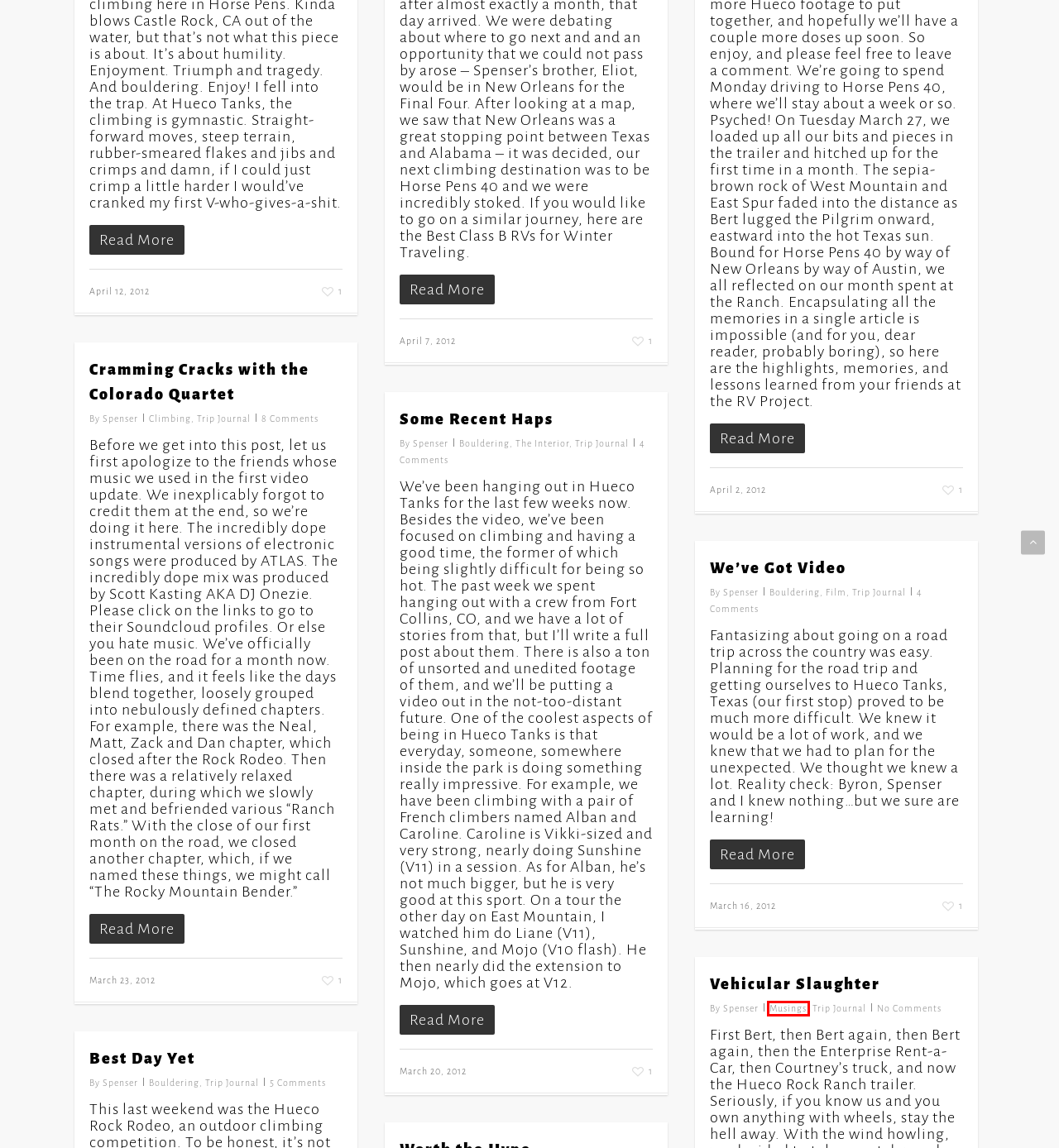You are given a screenshot of a webpage with a red rectangle bounding box around a UI element. Select the webpage description that best matches the new webpage after clicking the element in the bounding box. Here are the candidates:
A. Musings – The RV Project
B. The Interior – The RV Project
C. RV Project
D. Vehicular Slaughter – The RV Project
E. We’ve Got Video – The RV Project
F. Cramming Cracks with the Colorado Quartet – The RV Project
G. Best Day Yet – The RV Project
H. Some Recent Haps – The RV Project

A